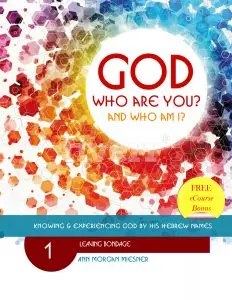What is the author's name?
Using the screenshot, give a one-word or short phrase answer.

Ann Morgan Miesner